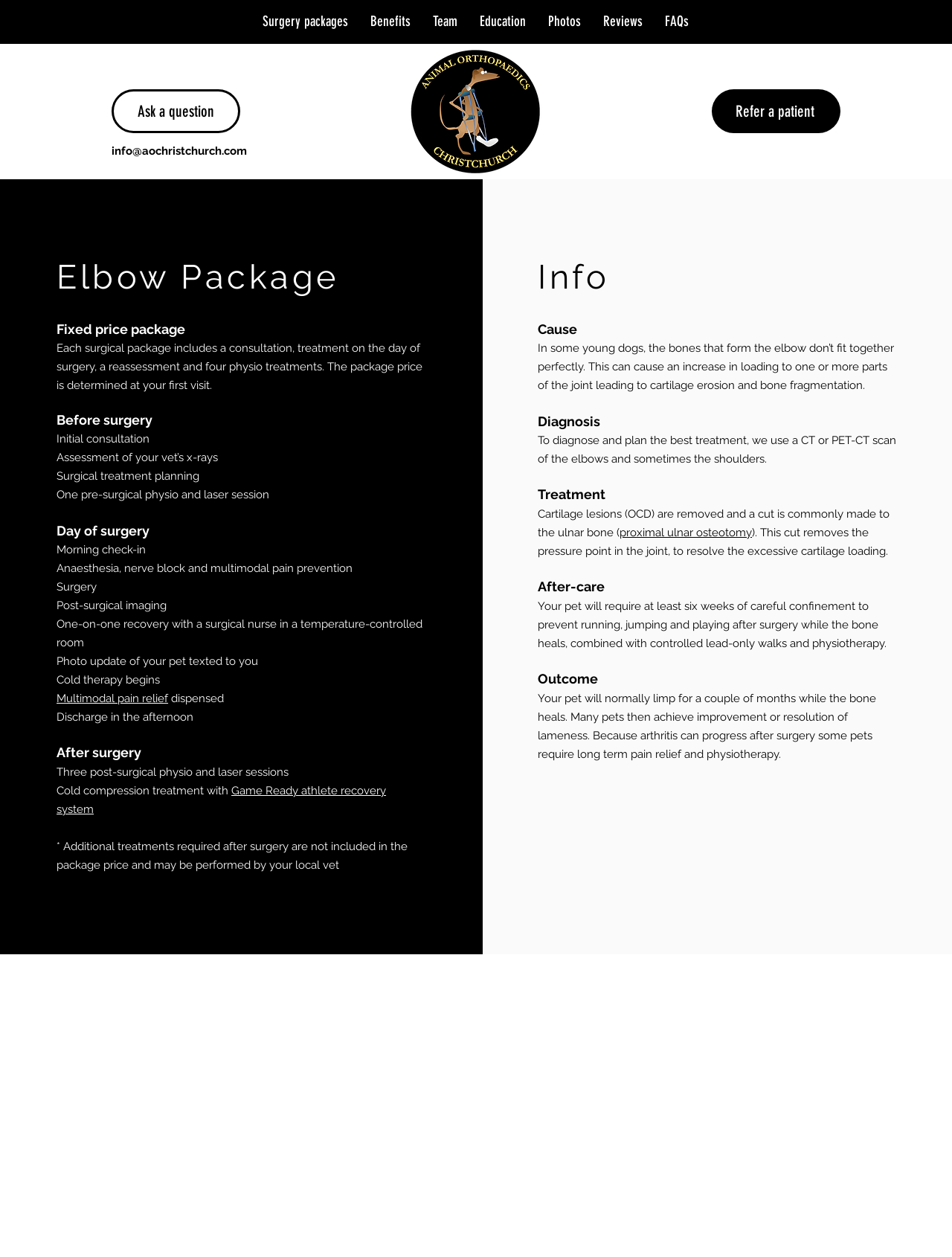What is the purpose of the CT or PET-CT scan?
Please provide a detailed and comprehensive answer to the question.

According to the webpage, the CT or PET-CT scan is used to diagnose and plan the best treatment for the pet's elbow condition. This information is found in the section 'Diagnosis'.